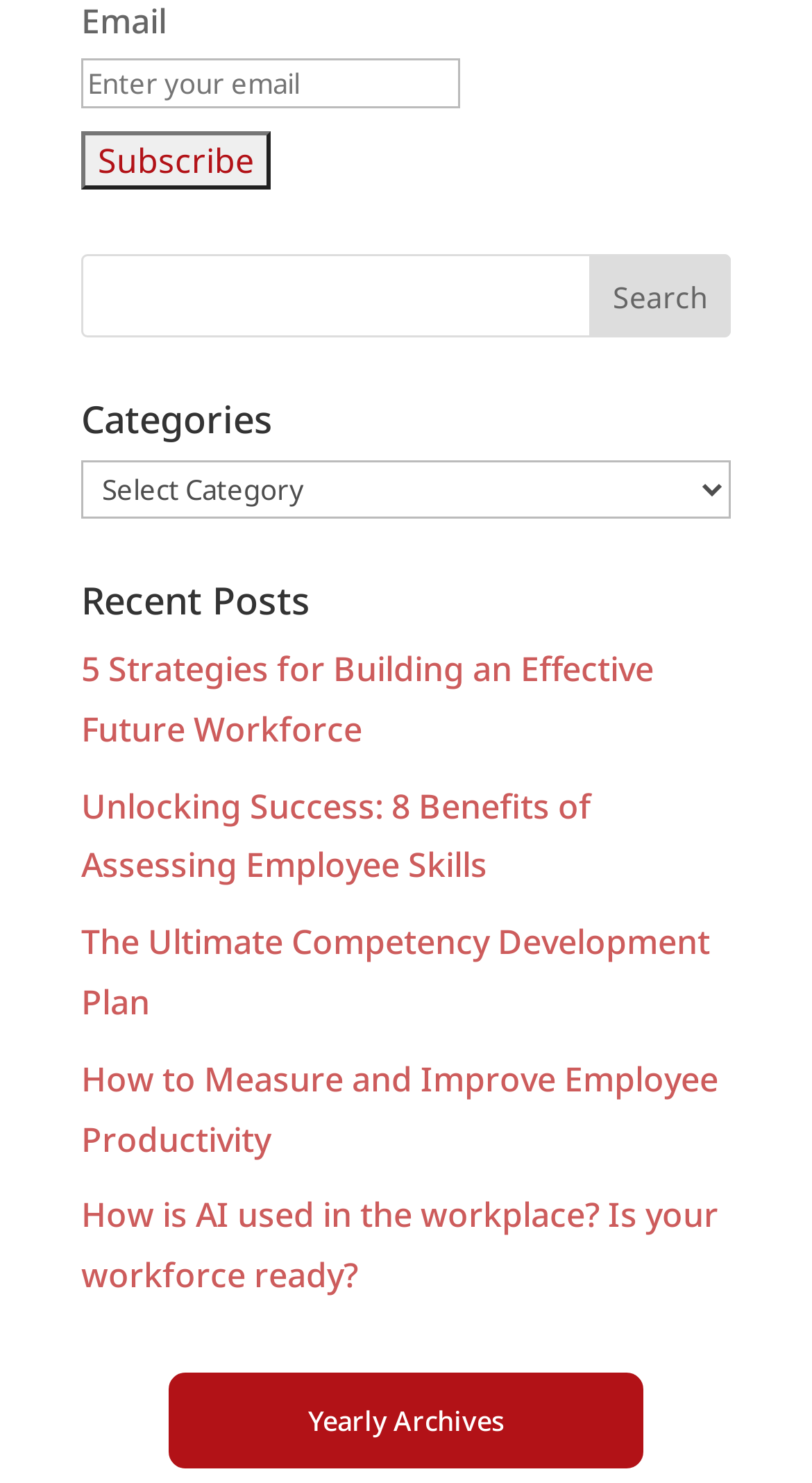Could you highlight the region that needs to be clicked to execute the instruction: "Select a category"?

[0.1, 0.31, 0.9, 0.35]